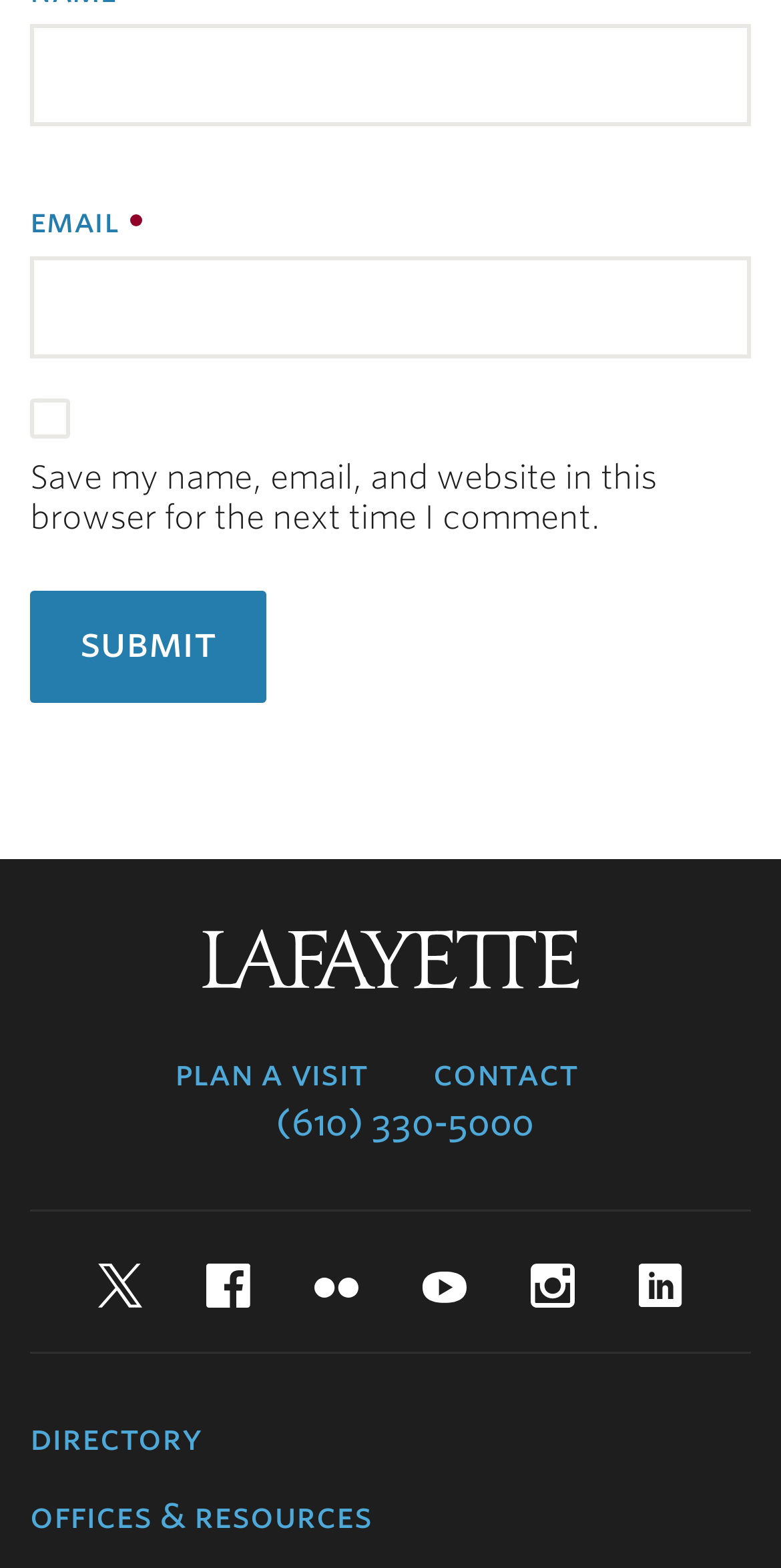Please give the bounding box coordinates of the area that should be clicked to fulfill the following instruction: "Click on Business". The coordinates should be in the format of four float numbers from 0 to 1, i.e., [left, top, right, bottom].

None